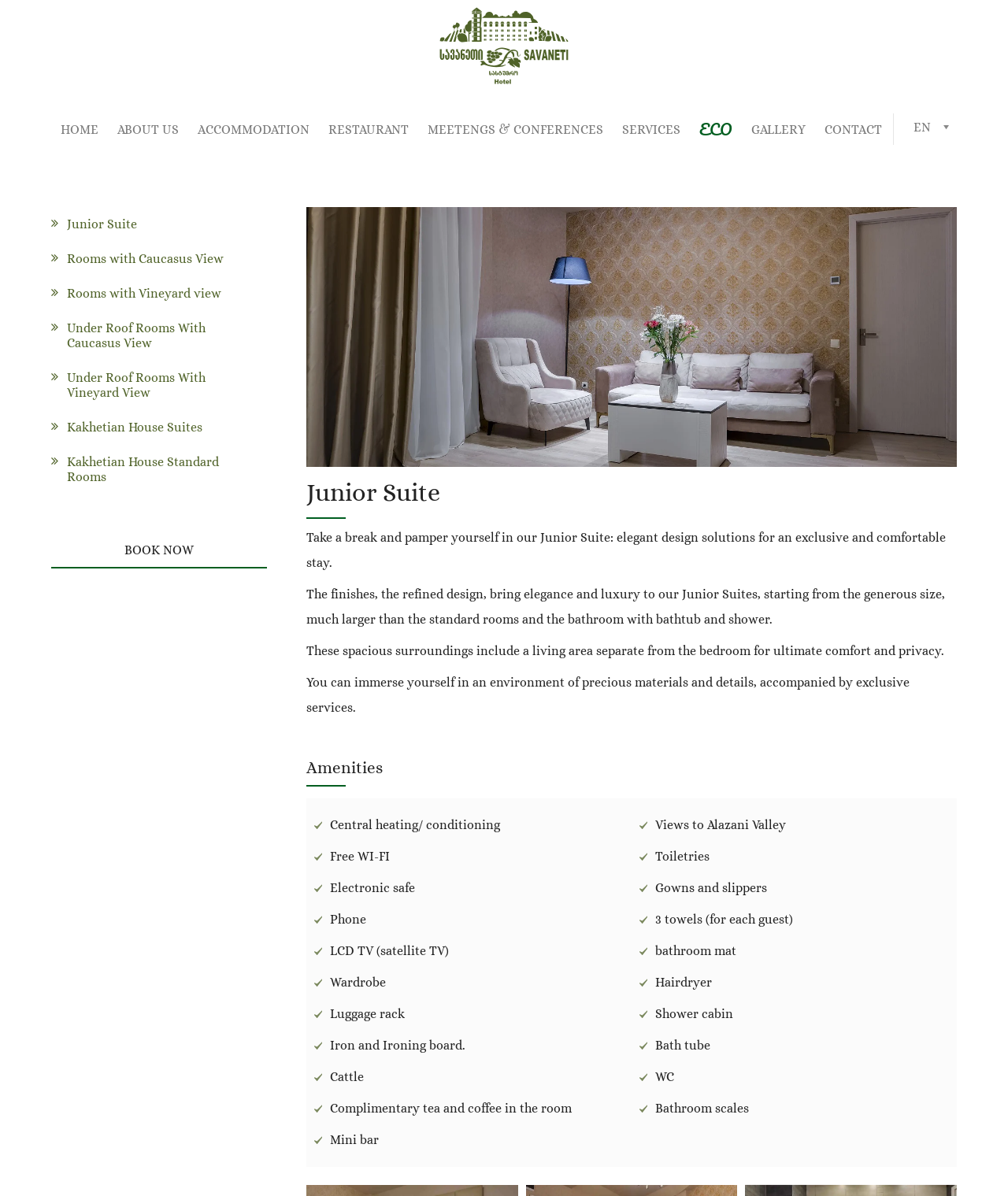Determine the bounding box coordinates for the area that needs to be clicked to fulfill this task: "Click on HOME". The coordinates must be given as four float numbers between 0 and 1, i.e., [left, top, right, bottom].

[0.052, 0.094, 0.105, 0.123]